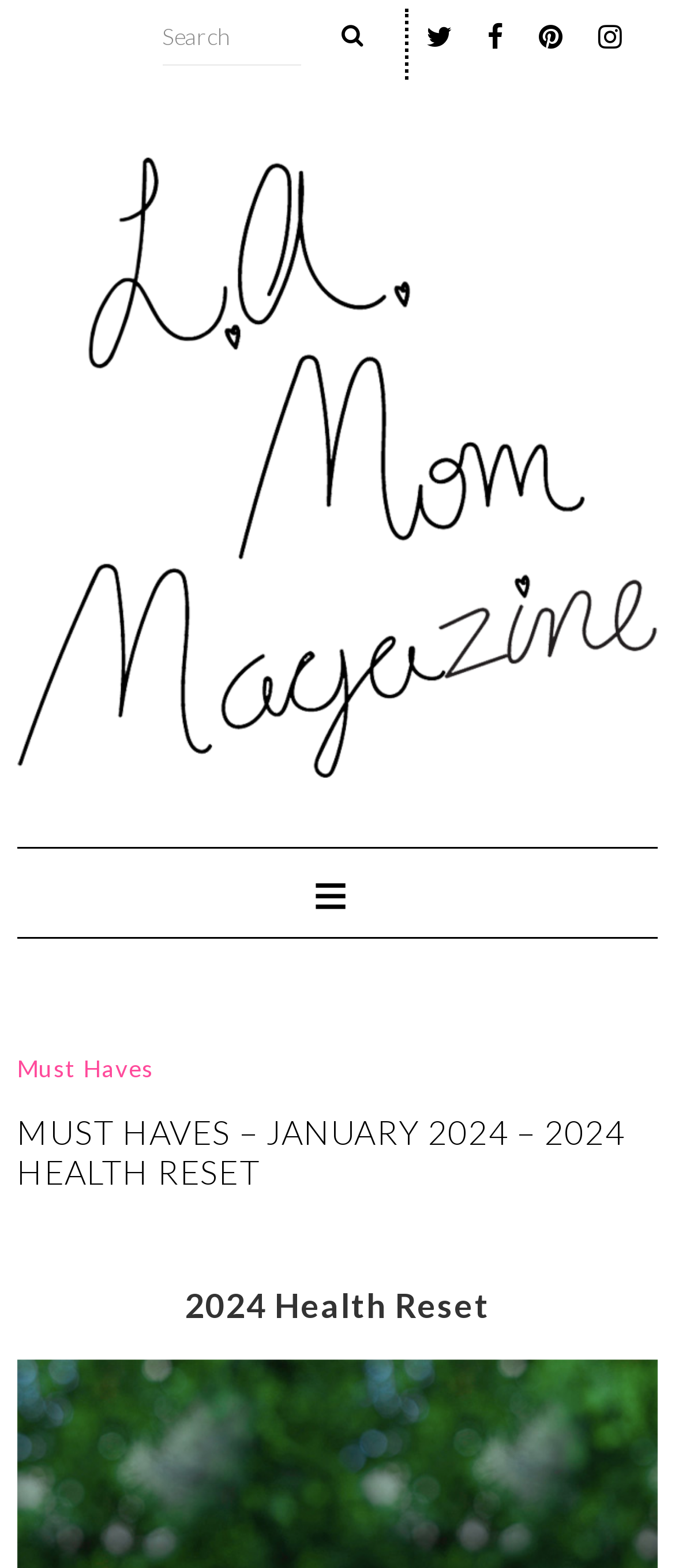Please specify the bounding box coordinates of the clickable region necessary for completing the following instruction: "go to Los Angeles Mom Magazine homepage". The coordinates must consist of four float numbers between 0 and 1, i.e., [left, top, right, bottom].

[0.025, 0.1, 0.975, 0.496]